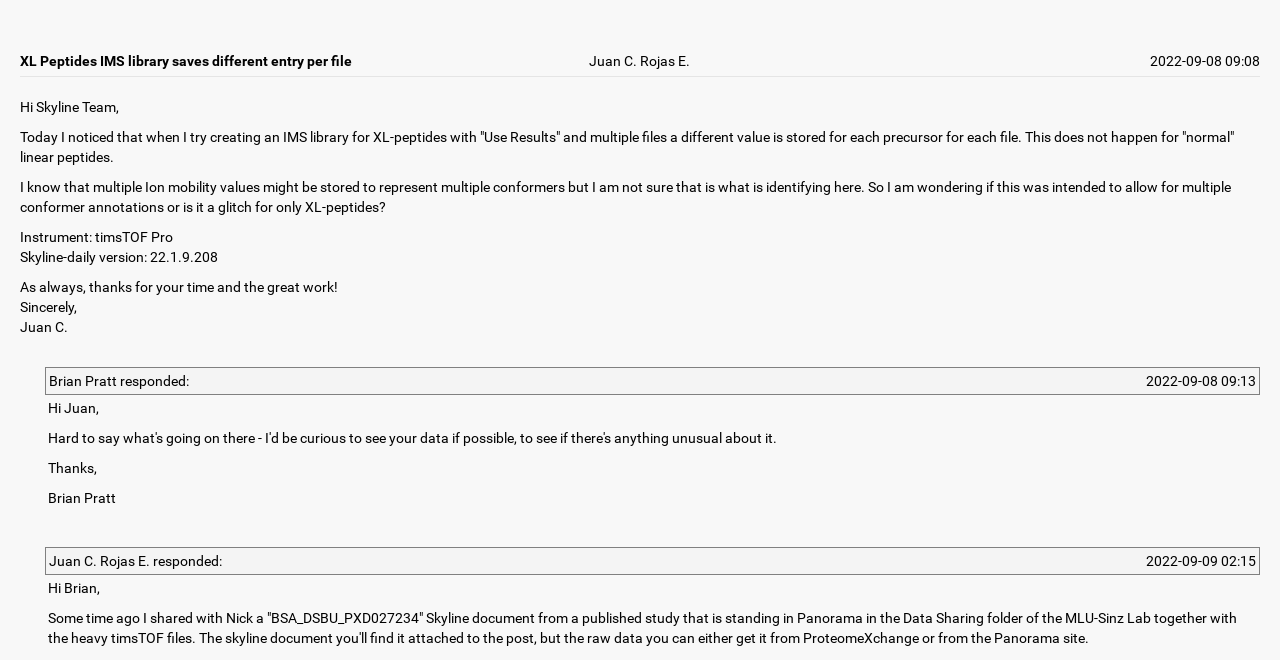What is the timestamp of the first response? Analyze the screenshot and reply with just one word or a short phrase.

2022-09-08 09:13